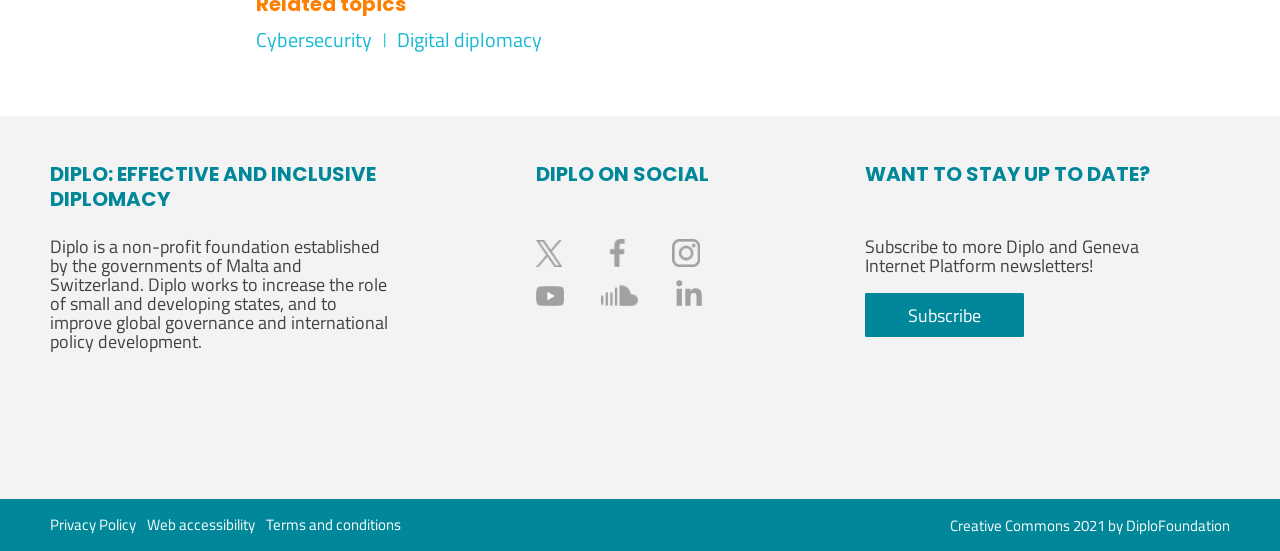Locate the bounding box coordinates of the element that should be clicked to execute the following instruction: "Click on the 'The Timeless Allure of Earrings: A Journey Through History and Style' link".

None